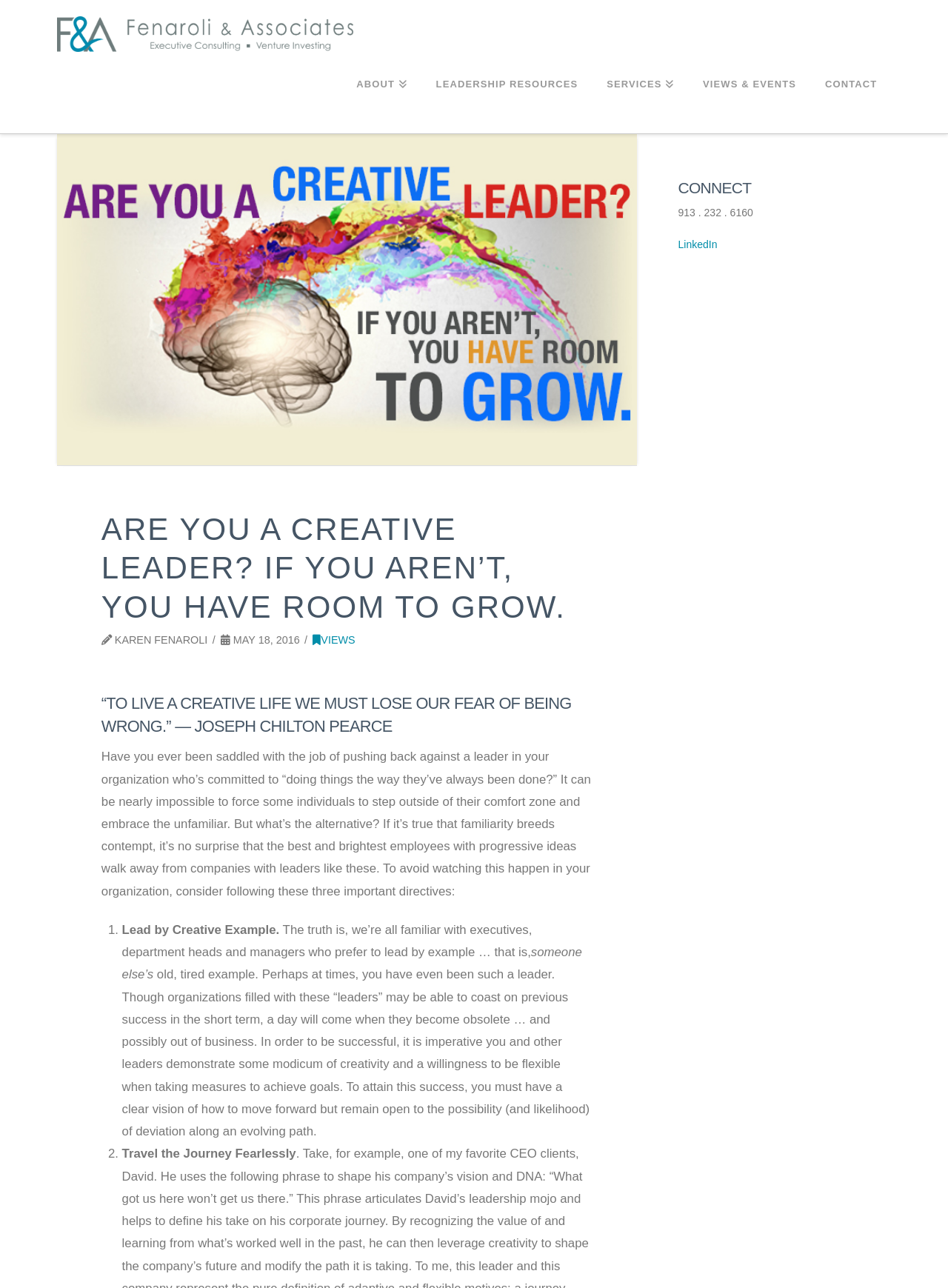Please find the bounding box coordinates of the element that needs to be clicked to perform the following instruction: "Click on Back to Top". The bounding box coordinates should be four float numbers between 0 and 1, represented as [left, top, right, bottom].

[0.965, 0.753, 0.992, 0.773]